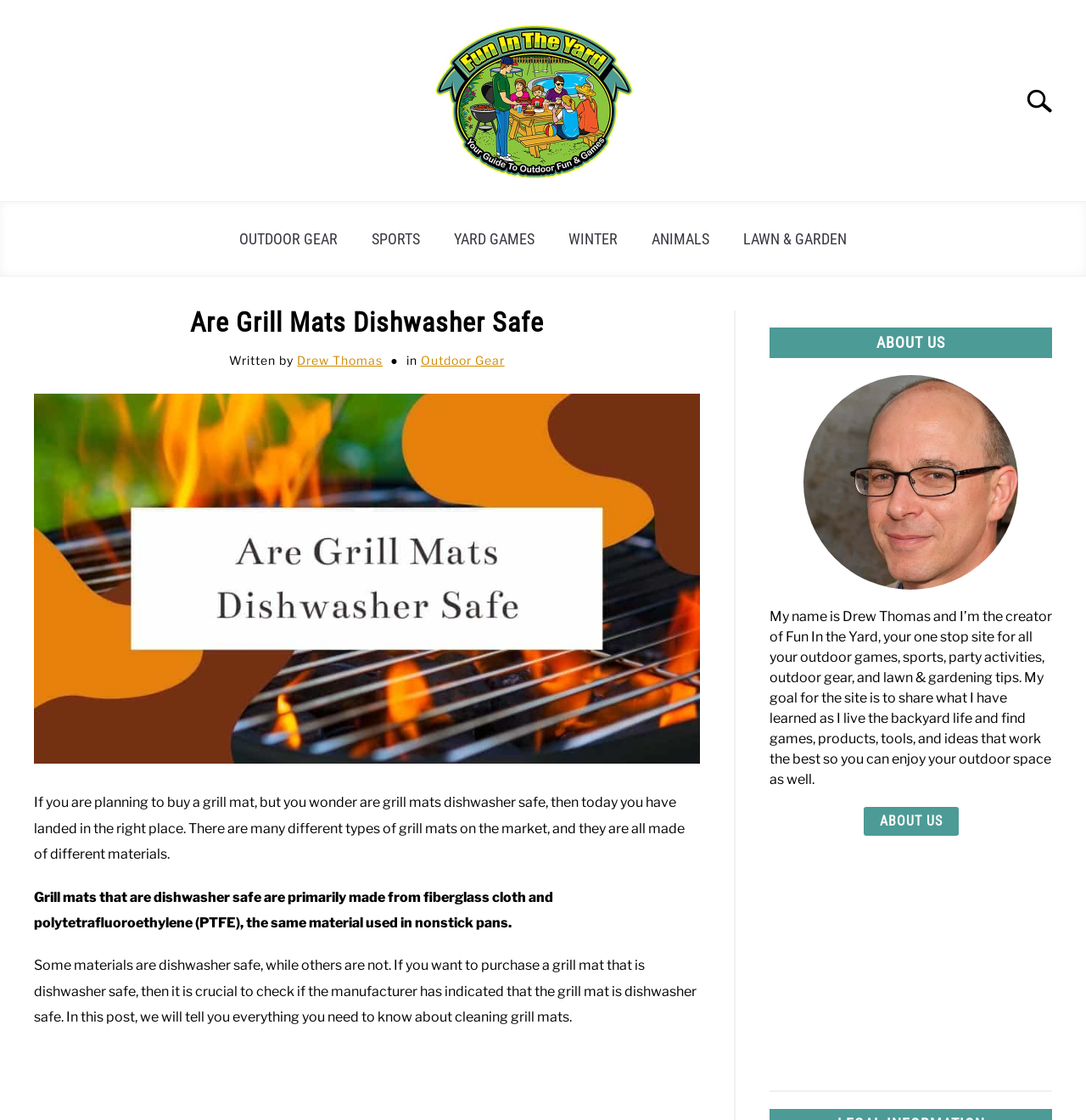Determine the bounding box coordinates of the clickable region to execute the instruction: "Read the article by Drew Thomas". The coordinates should be four float numbers between 0 and 1, denoted as [left, top, right, bottom].

[0.274, 0.315, 0.353, 0.328]